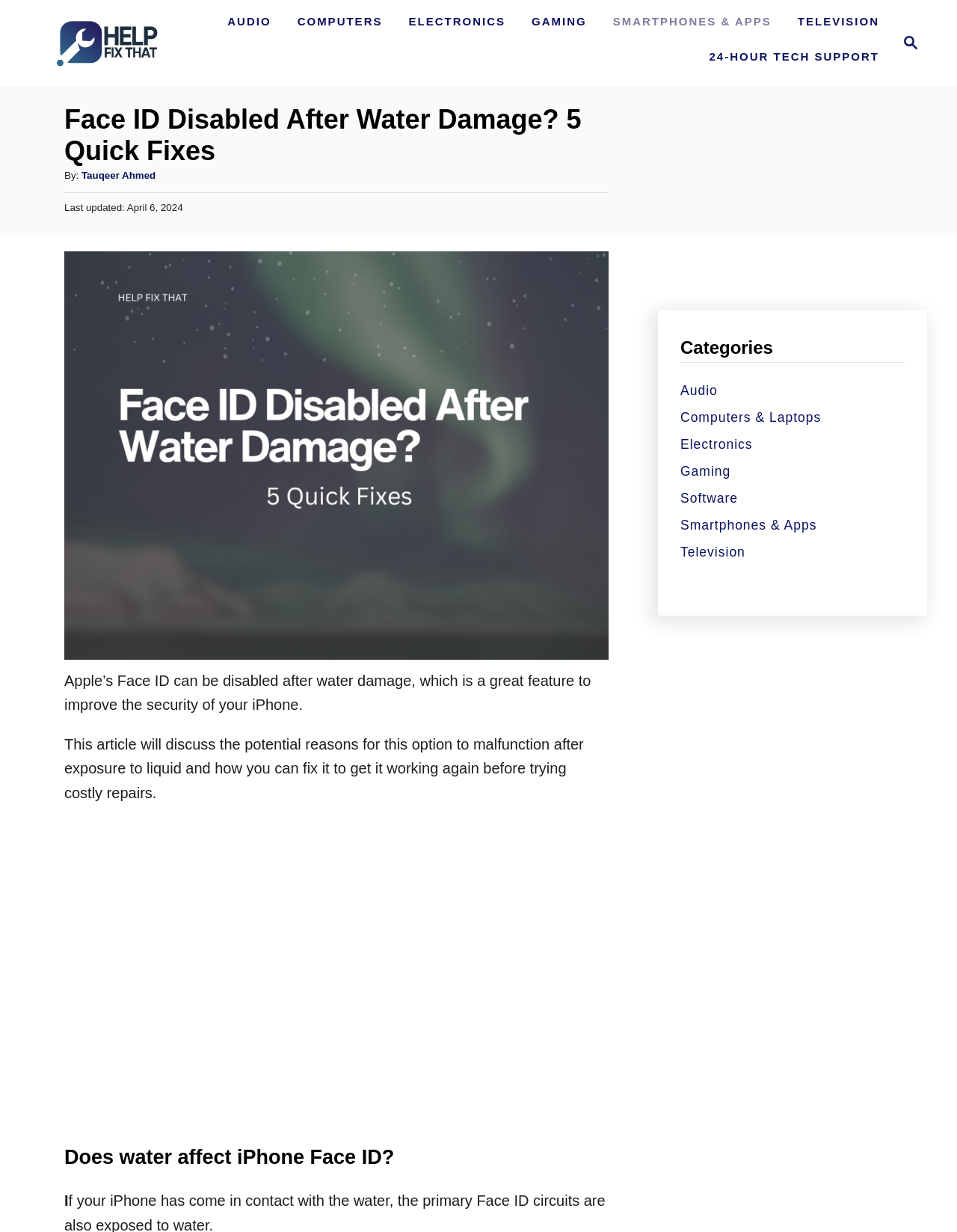Locate the bounding box coordinates of the clickable part needed for the task: "Learn about 'From Heavy Duty to Light Duty: Understanding Different Types of Commercial Towing'".

None